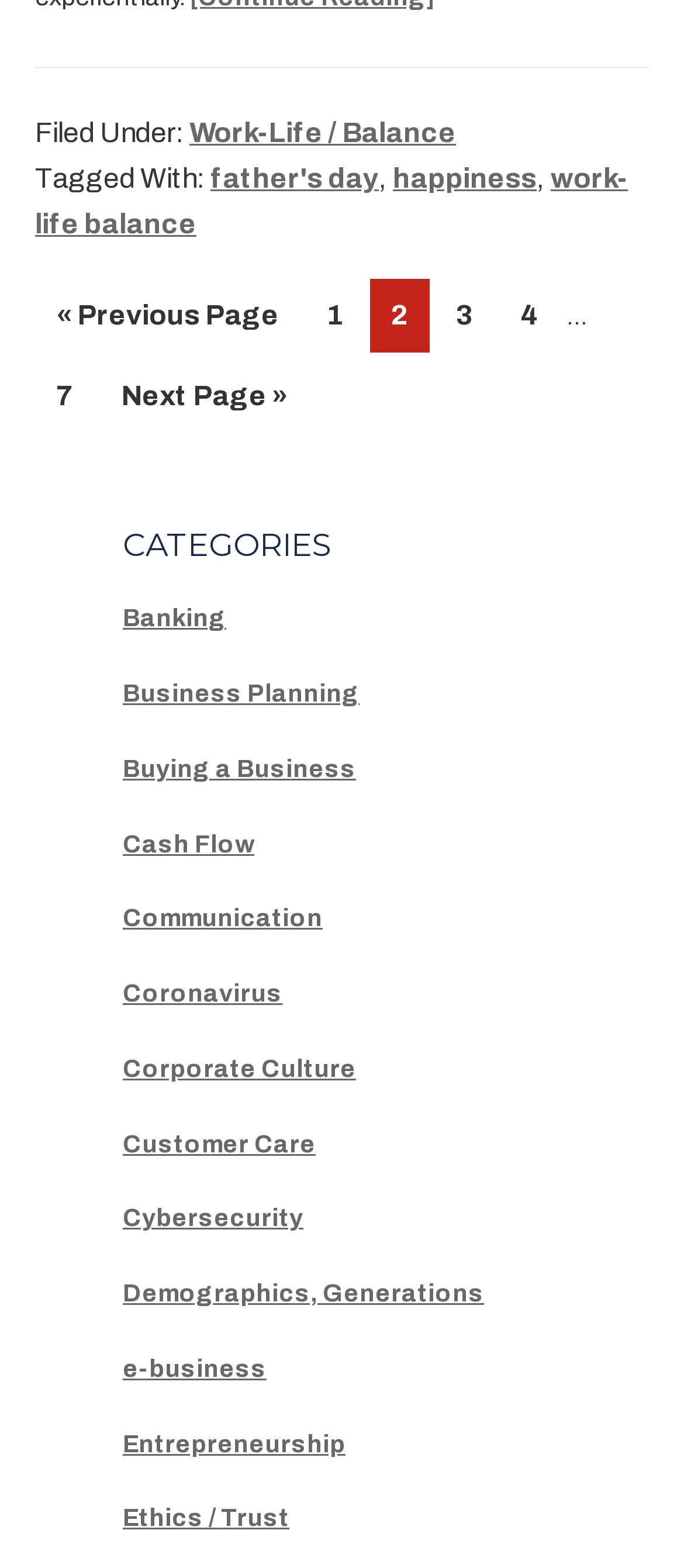Please specify the bounding box coordinates for the clickable region that will help you carry out the instruction: "go to previous page".

[0.051, 0.178, 0.438, 0.225]